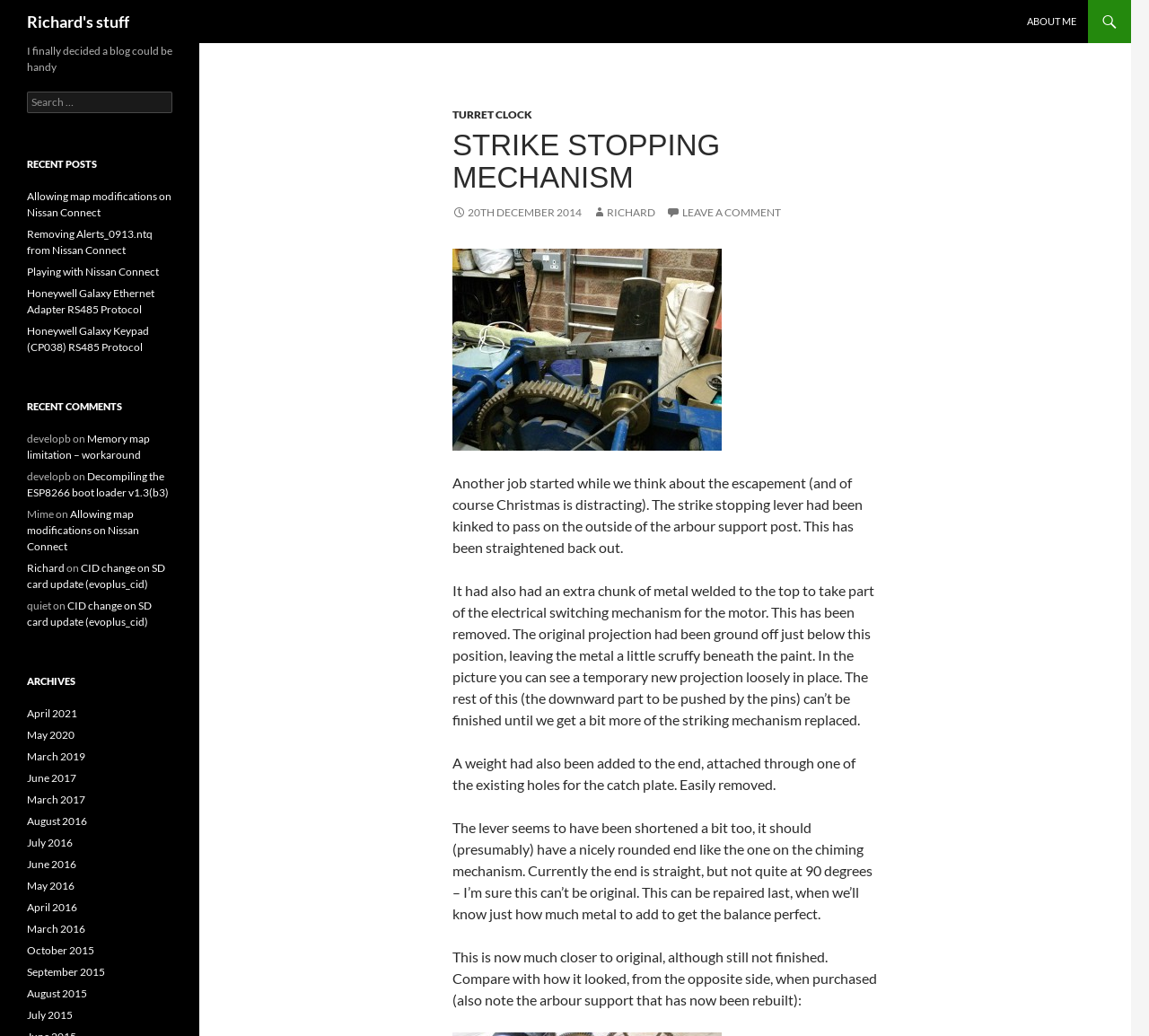Refer to the screenshot and give an in-depth answer to this question: What is the author's name?

The author's name is mentioned in the link ' RICHARD' and also in the text 'This is now much closer to original, although still not finished. Compare with how it looked, from the opposite side, when purchased (also note the arbour support that has now been rebuilt):' which suggests that Richard is the author of the blog.